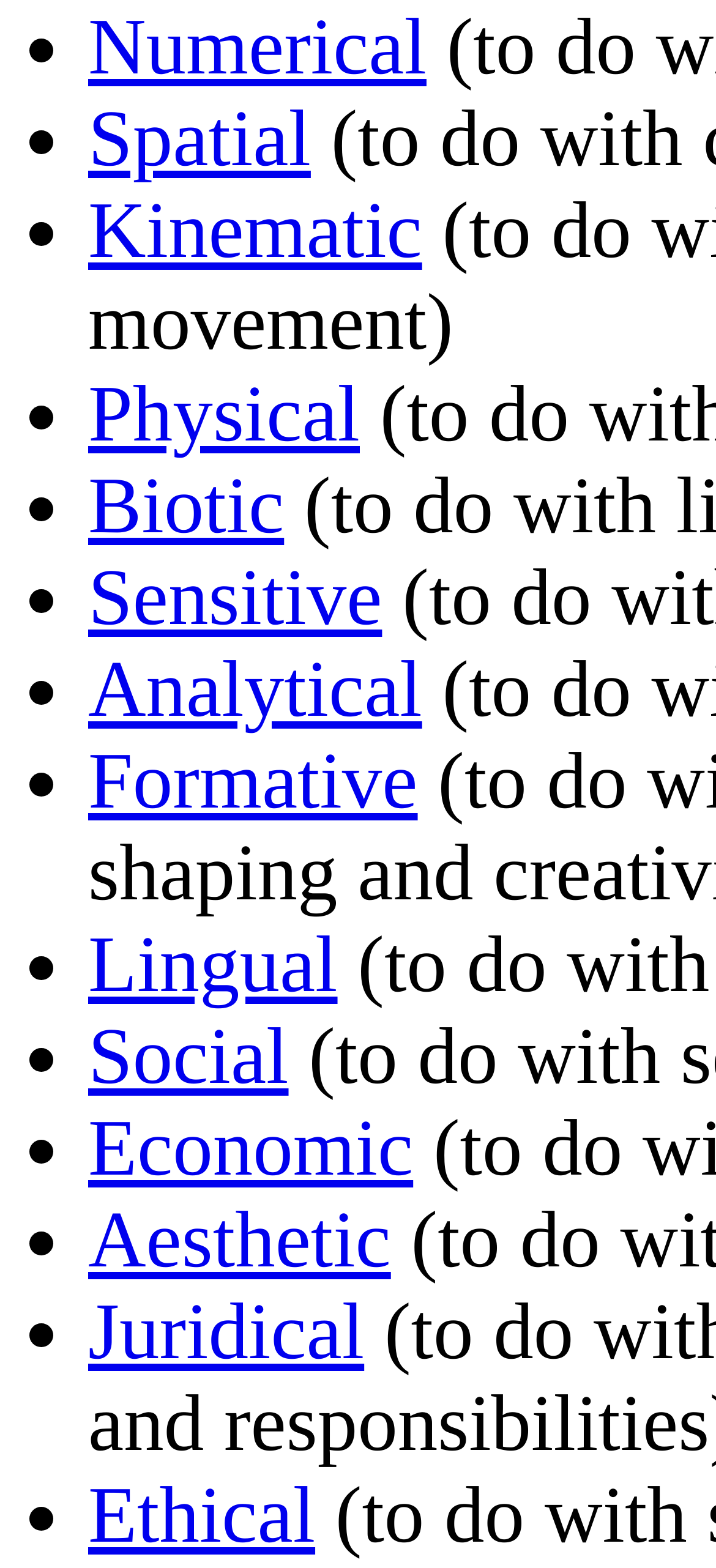How many categories start with the letter 'S'?
Use the screenshot to answer the question with a single word or phrase.

2